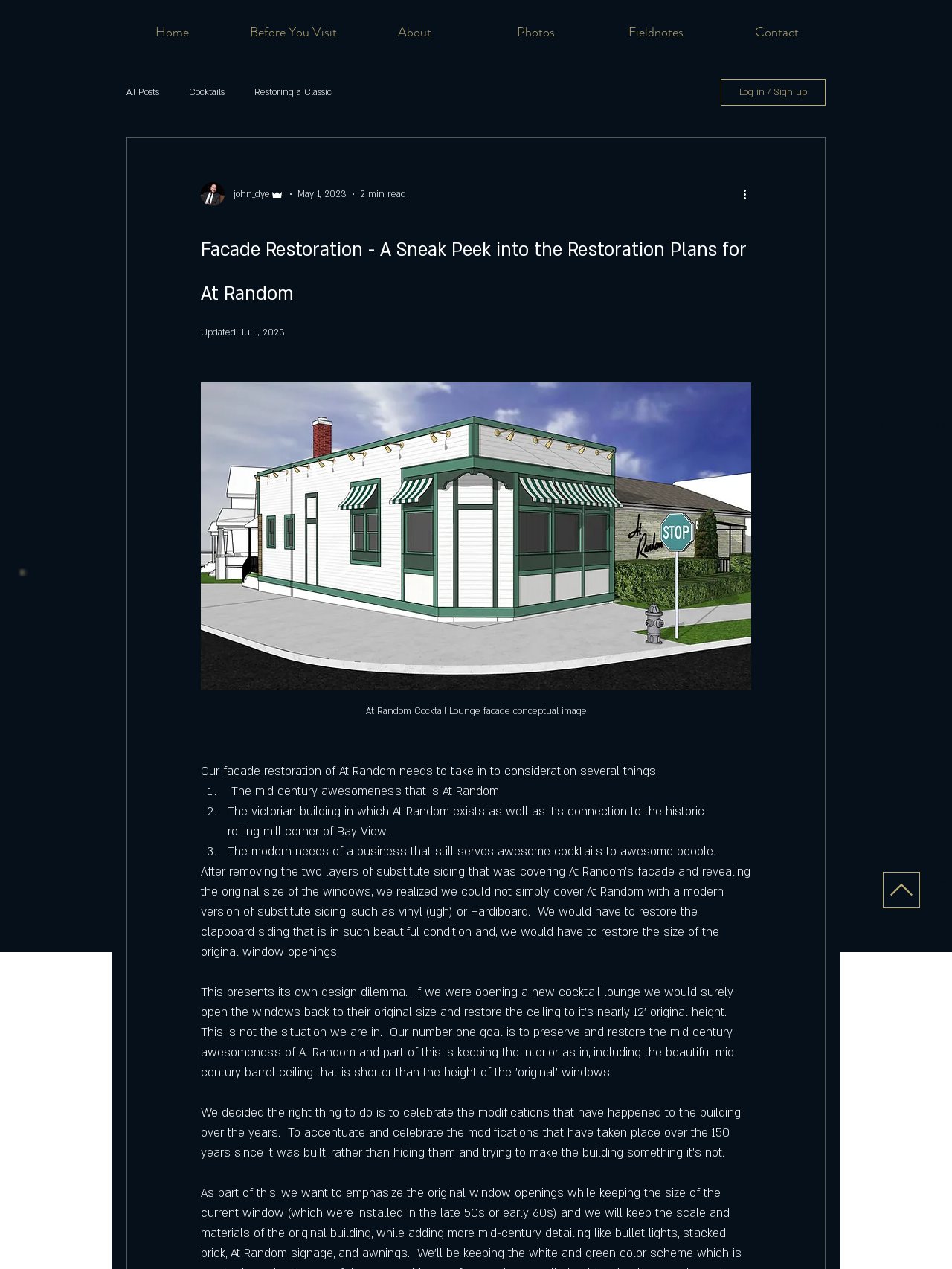Give the bounding box coordinates for the element described by: "Log in / Sign up".

[0.757, 0.062, 0.867, 0.083]